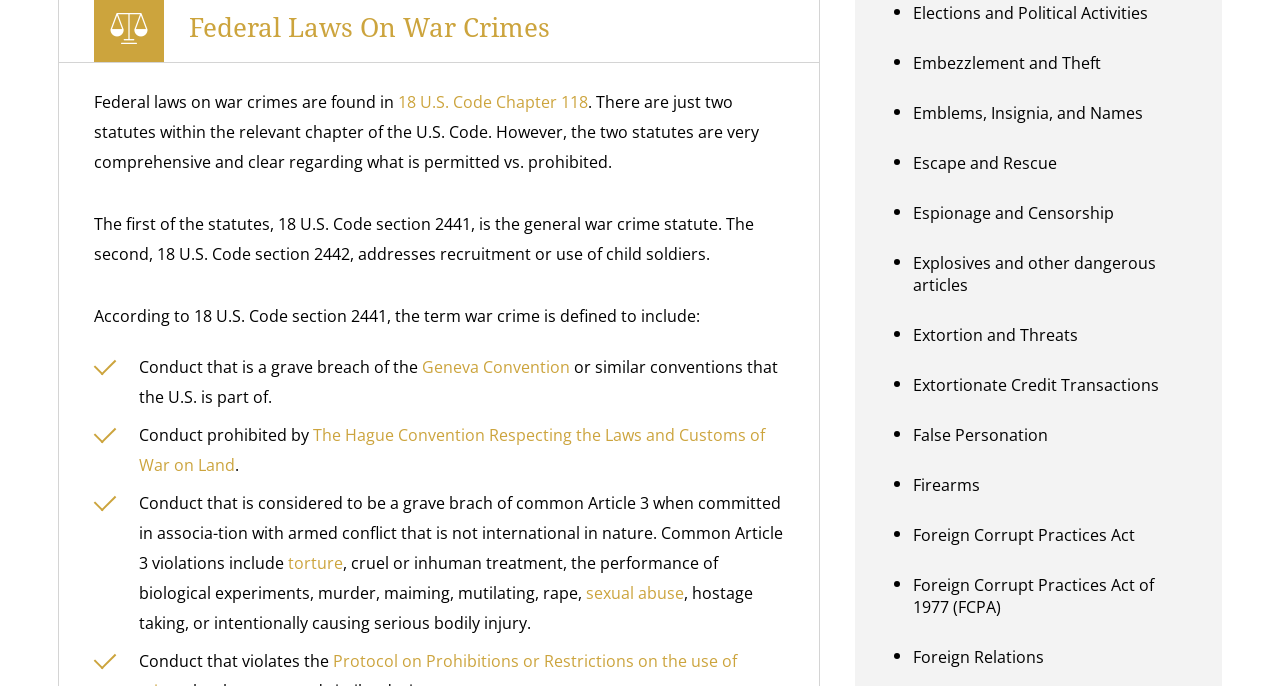Locate the bounding box coordinates of the clickable region to complete the following instruction: "Read about sexual abuse."

[0.458, 0.848, 0.534, 0.88]